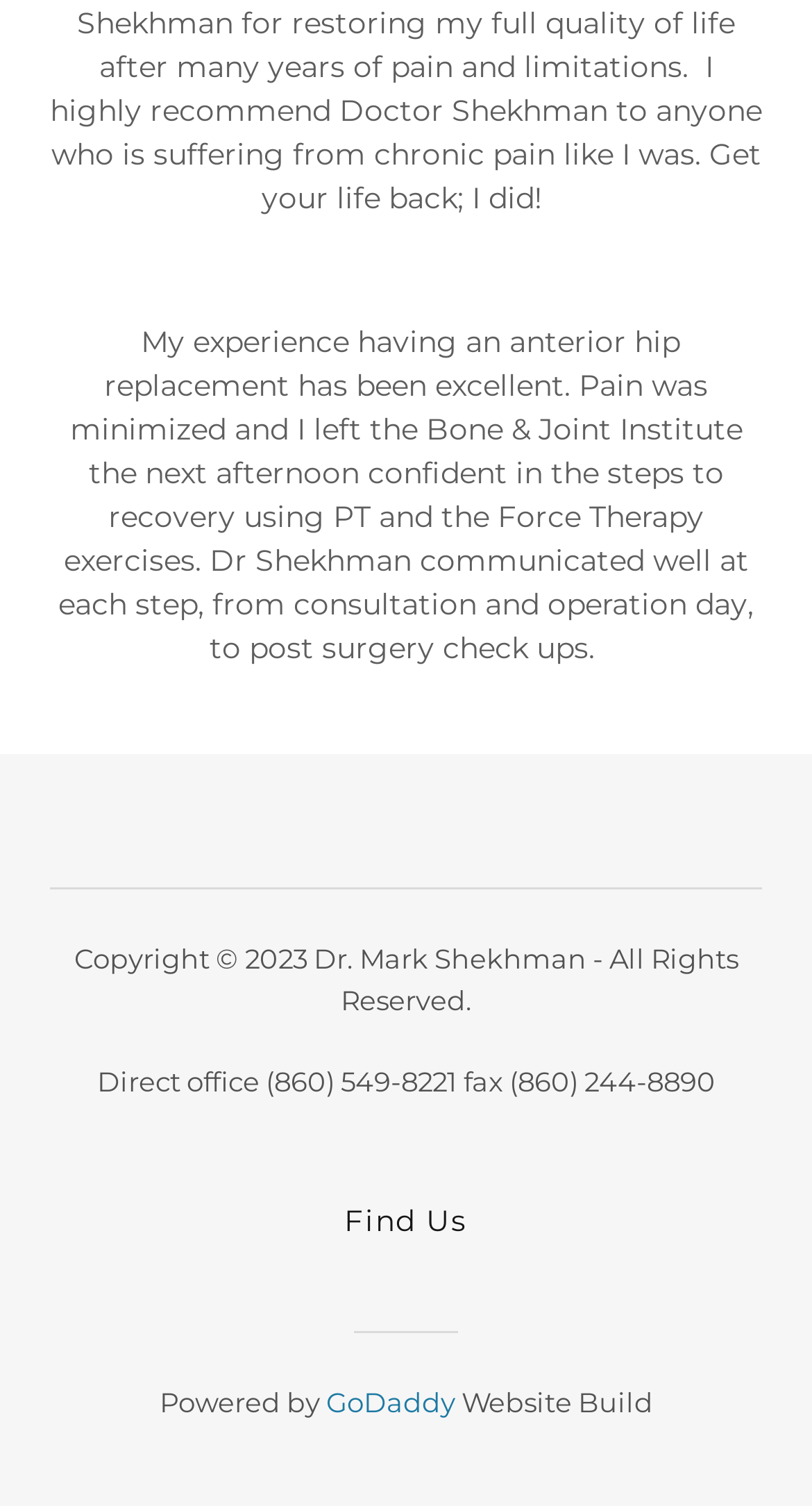Given the element description, predict the bounding box coordinates in the format (top-left x, top-left y, bottom-right x, bottom-right y). Make sure all values are between 0 and 1. Here is the element description: Find Us

[0.404, 0.792, 0.596, 0.828]